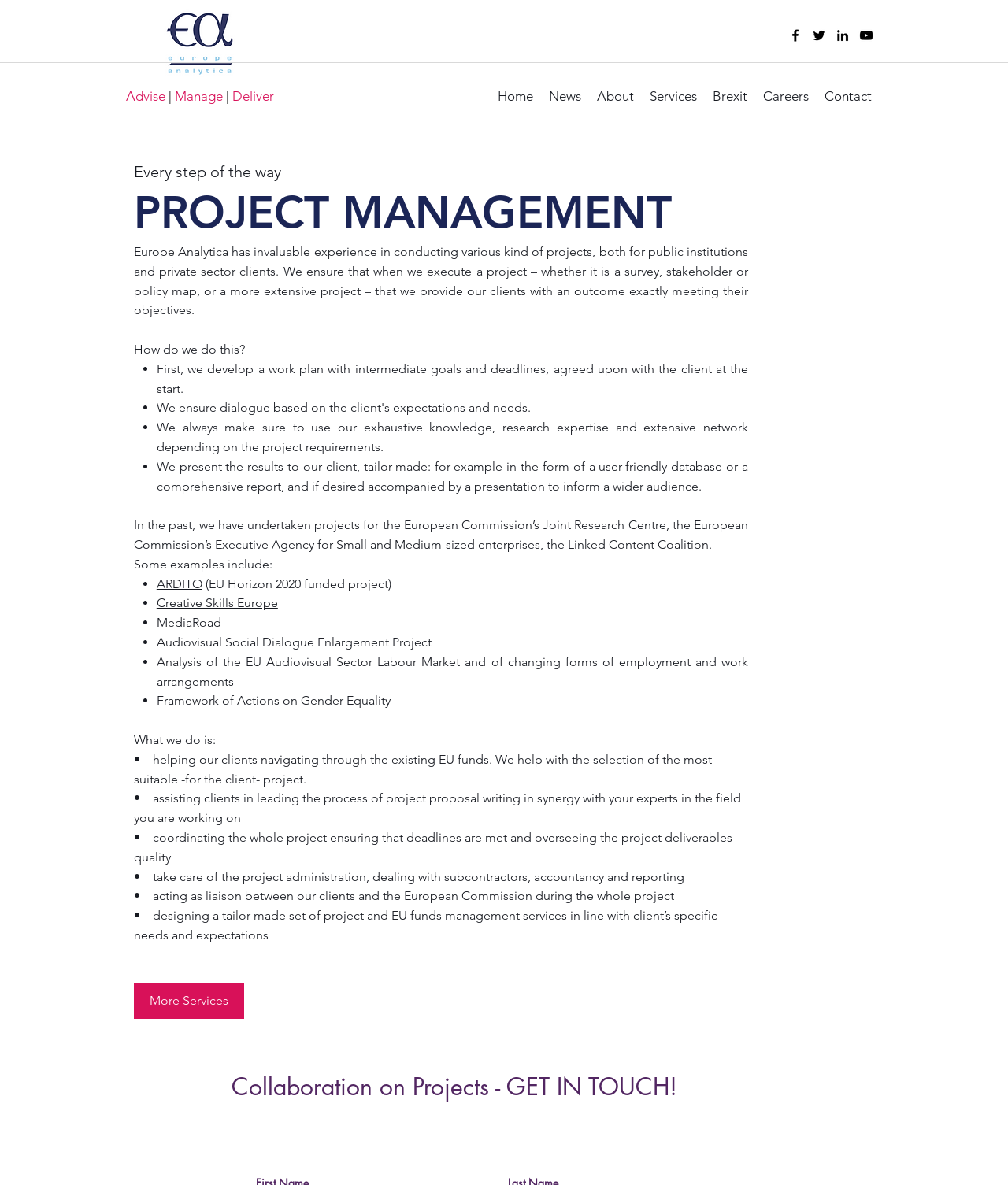Can you identify the bounding box coordinates of the clickable region needed to carry out this instruction: 'Click on the Facebook link'? The coordinates should be four float numbers within the range of 0 to 1, stated as [left, top, right, bottom].

[0.781, 0.023, 0.797, 0.037]